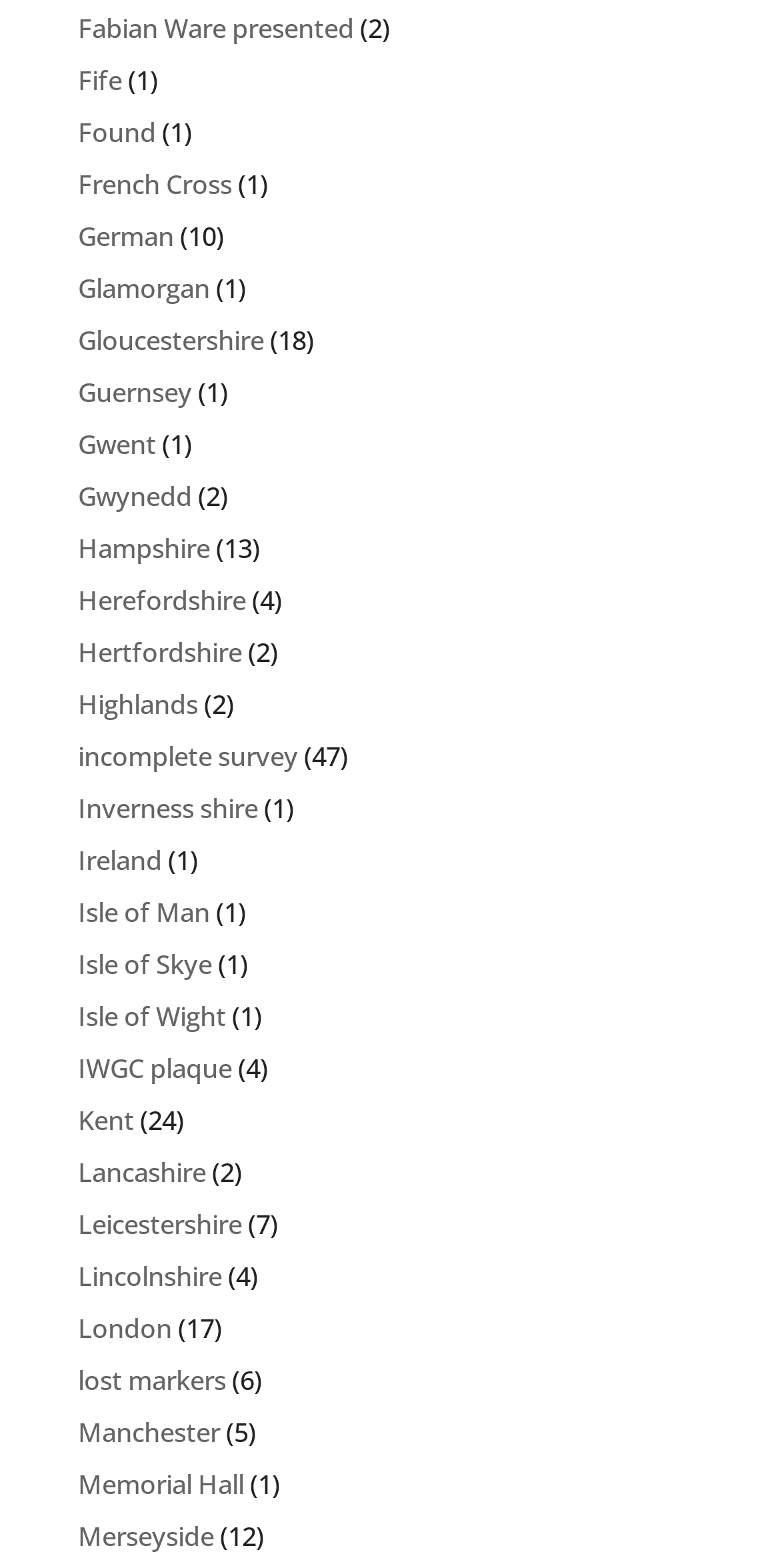Please determine the bounding box coordinates of the element to click in order to execute the following instruction: "Visit Fife". The coordinates should be four float numbers between 0 and 1, specified as [left, top, right, bottom].

[0.1, 0.039, 0.156, 0.062]